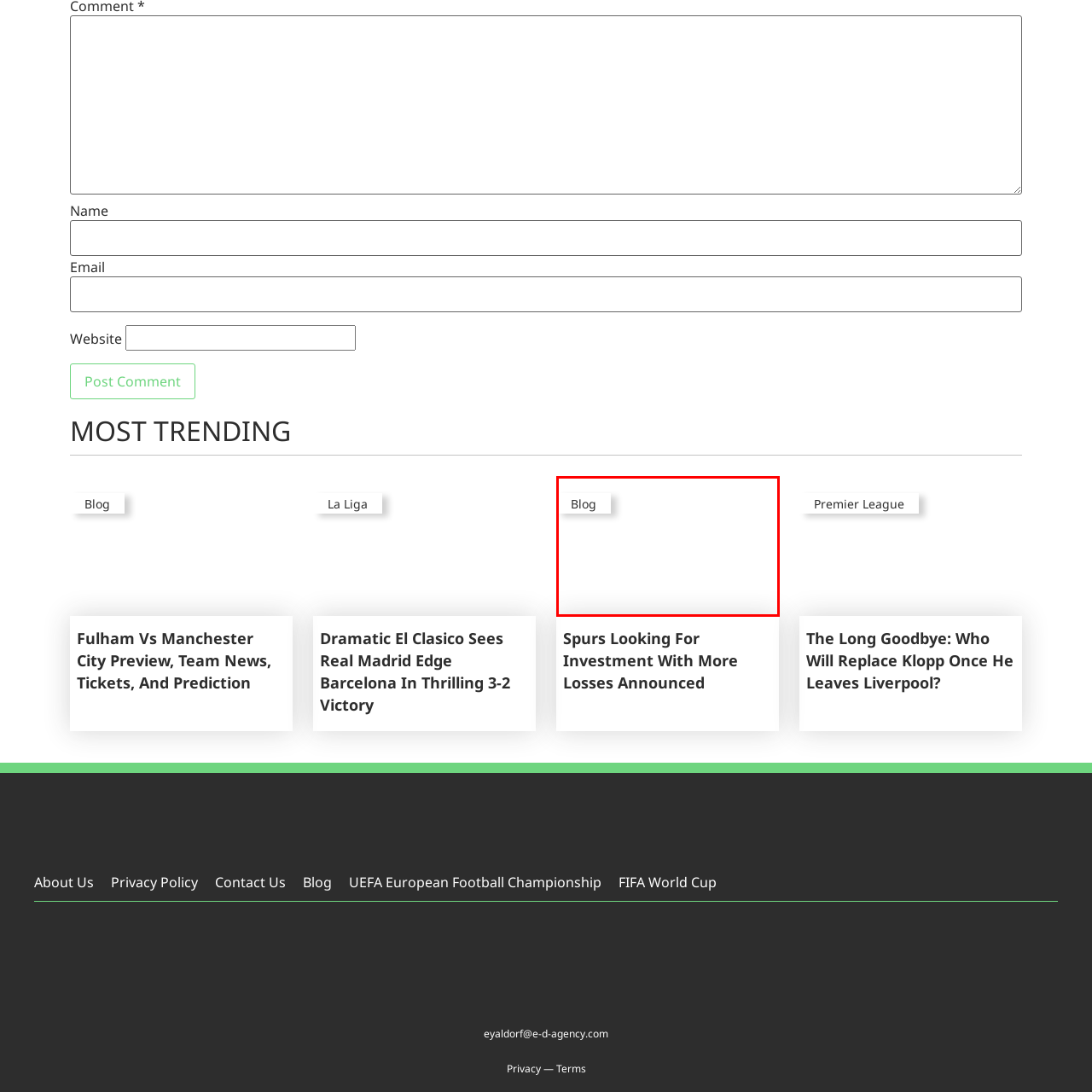Please review the portion of the image contained within the red boundary and provide a detailed answer to the subsequent question, referencing the image: What does the 'Blog' link provide access to?

The 'Blog' link serves as a gateway for visitors to access articles, insights, and commentary related to various sporting events, player analyses, or team news, allowing users to explore further content and stay updated with the latest happenings in the sports world.